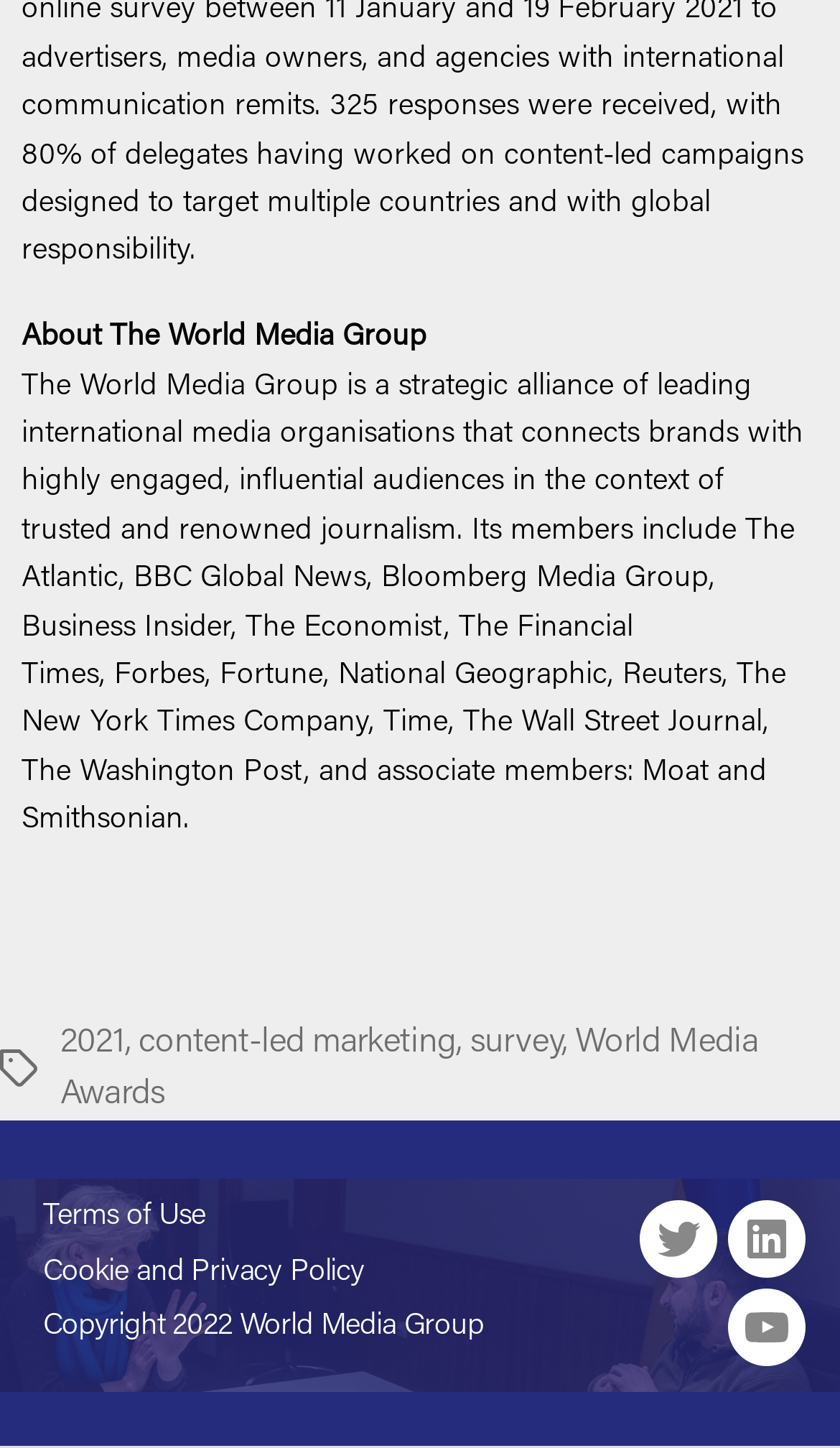Given the webpage screenshot, identify the bounding box of the UI element that matches this description: "Cookie and Privacy Policy".

[0.051, 0.869, 0.434, 0.89]